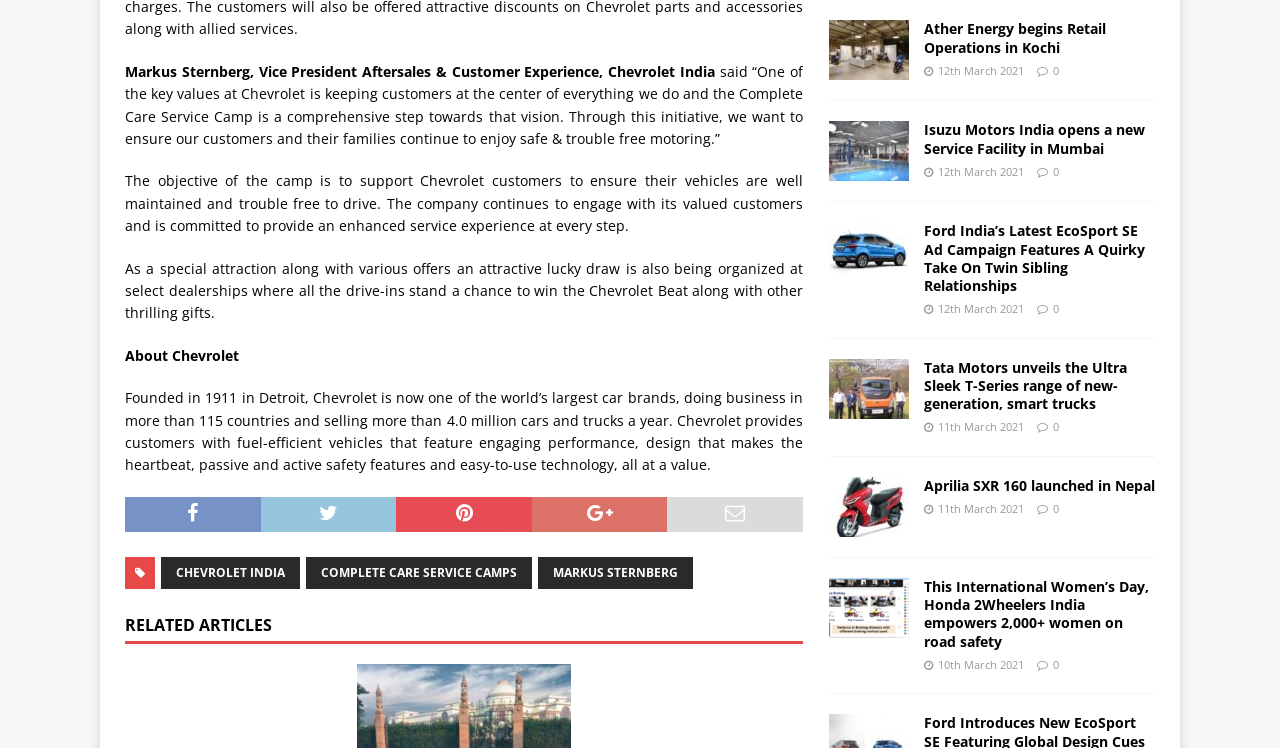Identify the bounding box coordinates of the area that should be clicked in order to complete the given instruction: "Read about the Complete Care Service Camp". The bounding box coordinates should be four float numbers between 0 and 1, i.e., [left, top, right, bottom].

[0.239, 0.745, 0.416, 0.788]